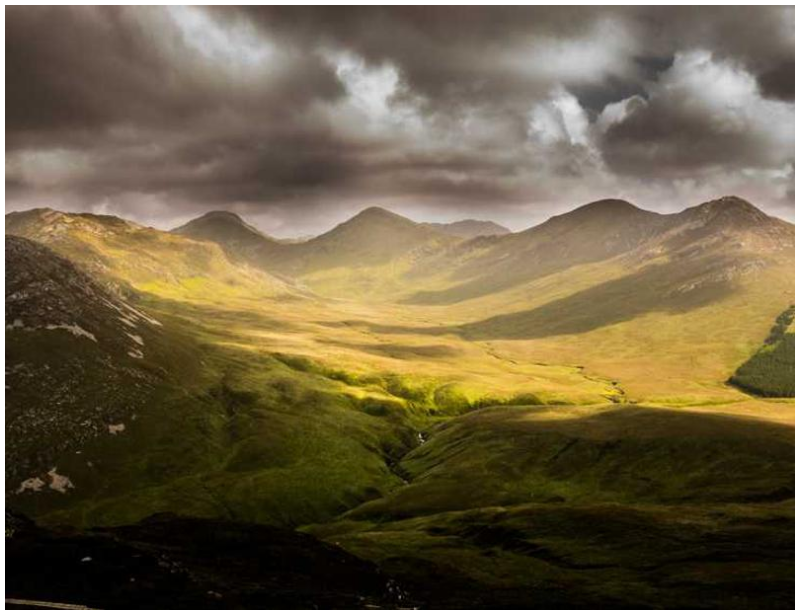Offer an in-depth caption of the image, mentioning all notable aspects.

The image depicts a sweeping landscape characterized by rolling hills and majestic mountains under a dramatic sky. The terrain is lush and green, suggesting a vibrant ecosystem, while the shadows cast by the clouds create a striking contrast with the sunlit areas. This picturesque scene embodies the enchanting and mystical qualities often found in high fantasy narratives, reminiscent of settings explored in "The Shannara Chronicles," a series inspired by Terry Brooks's novels. The combination of rugged peaks and serene valleys evokes a sense of adventure and the potential for epic journeys, central themes within the series.